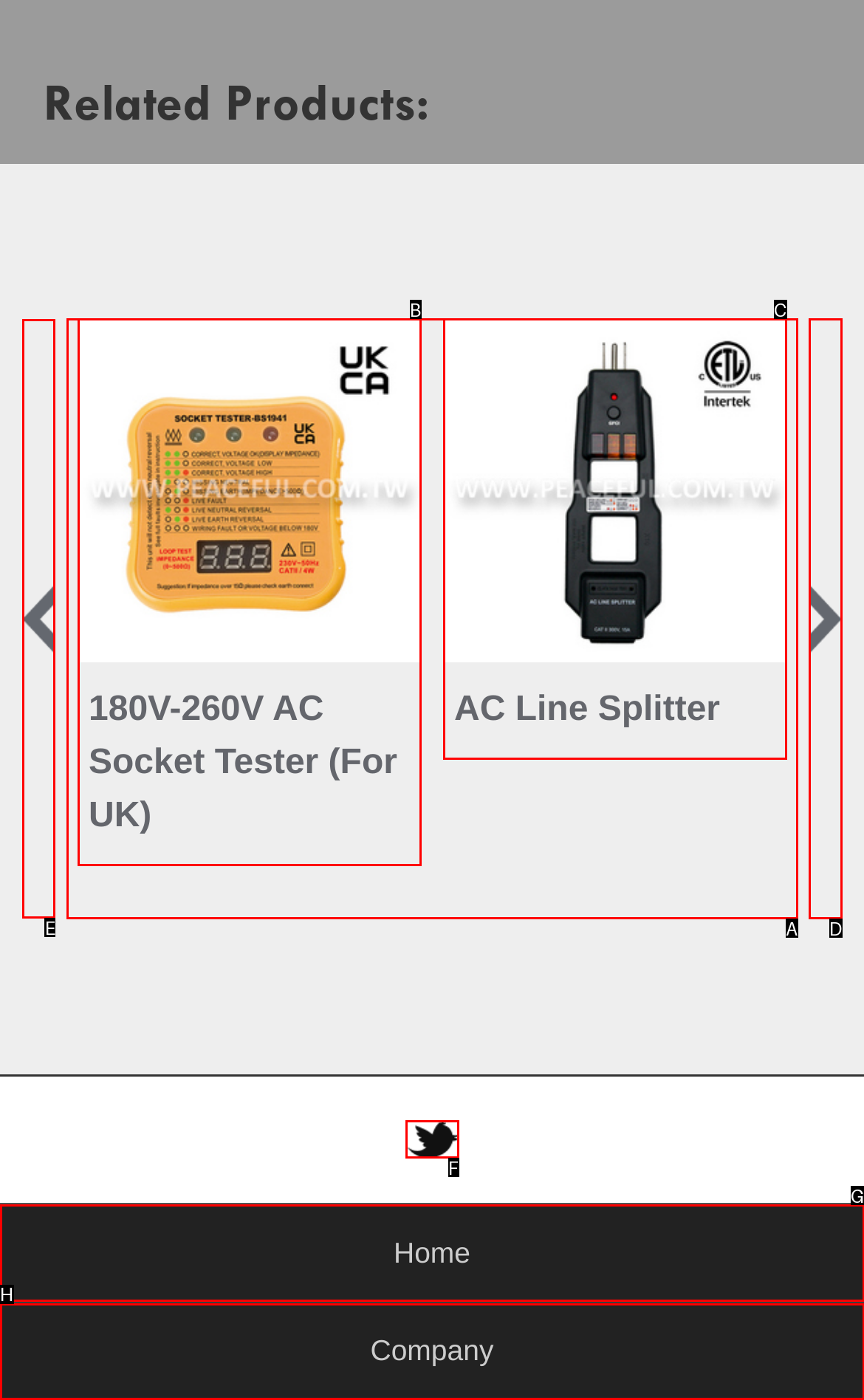Select the HTML element that needs to be clicked to carry out the task: Click Previous button
Provide the letter of the correct option.

E